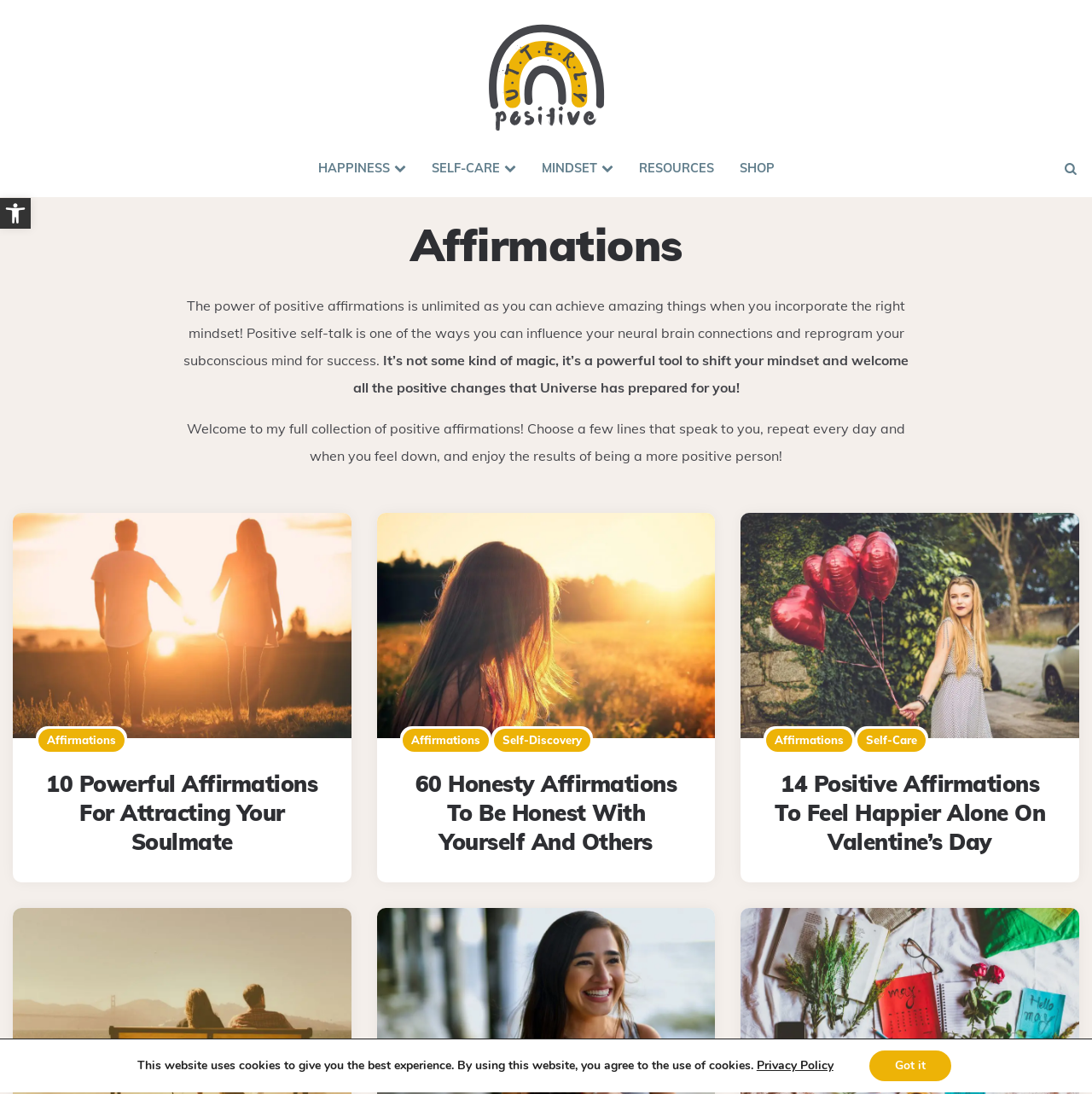Determine the bounding box coordinates for the UI element with the following description: "Talents and Interests". The coordinates should be four float numbers between 0 and 1, represented as [left, top, right, bottom].

None